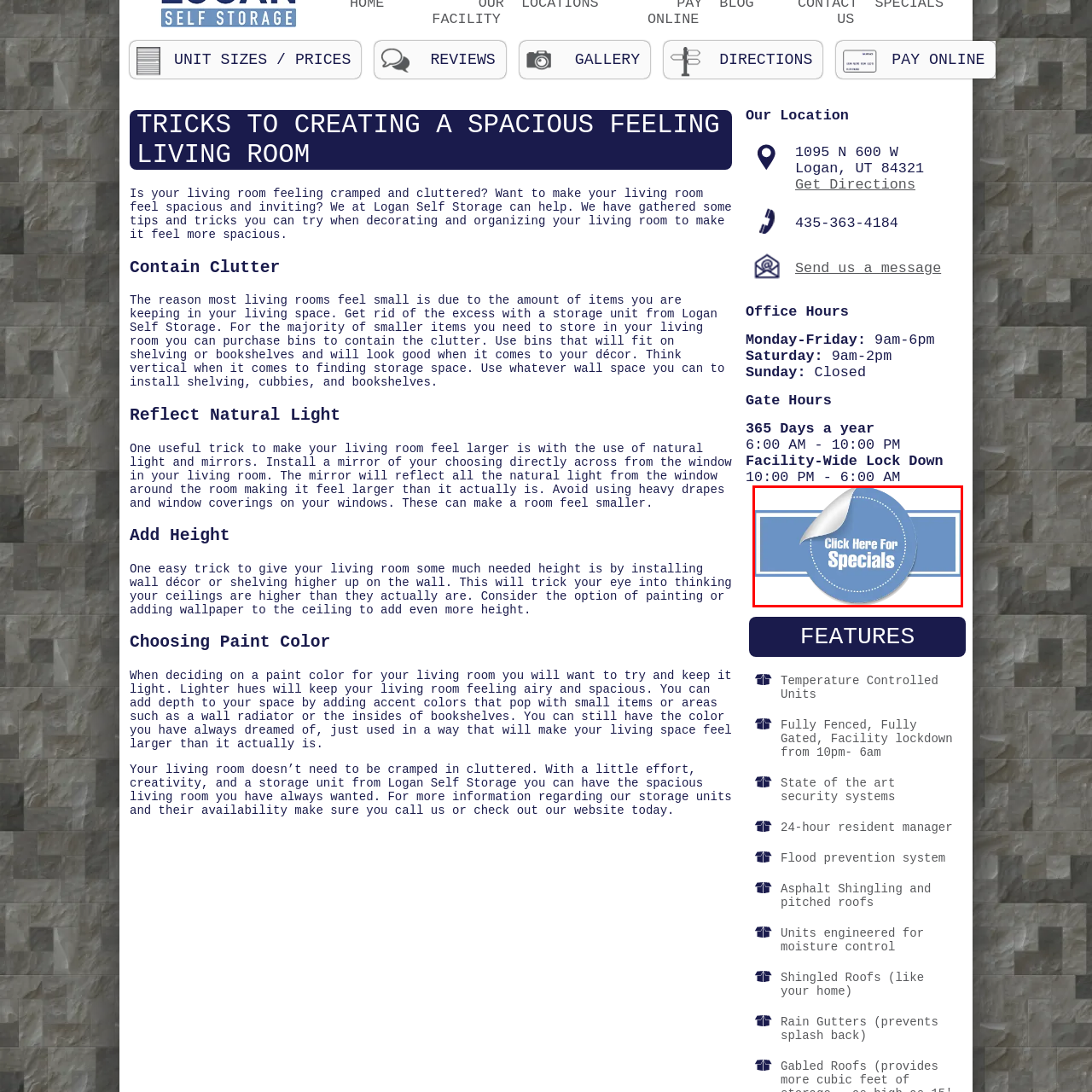Focus on the image enclosed by the red outline and give a short answer: What is the purpose of the graphic?

To promote special deals